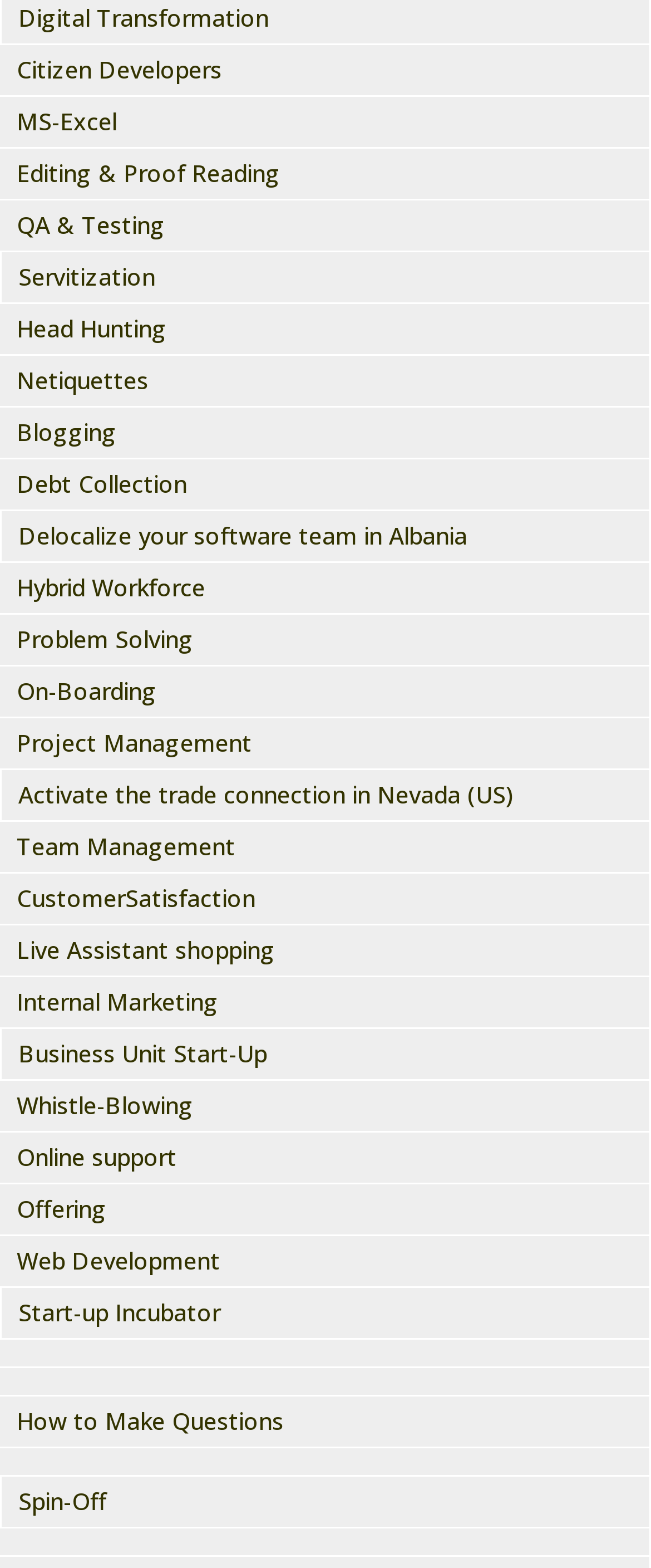How many links are related to software development?
Based on the visual, give a brief answer using one word or a short phrase.

3